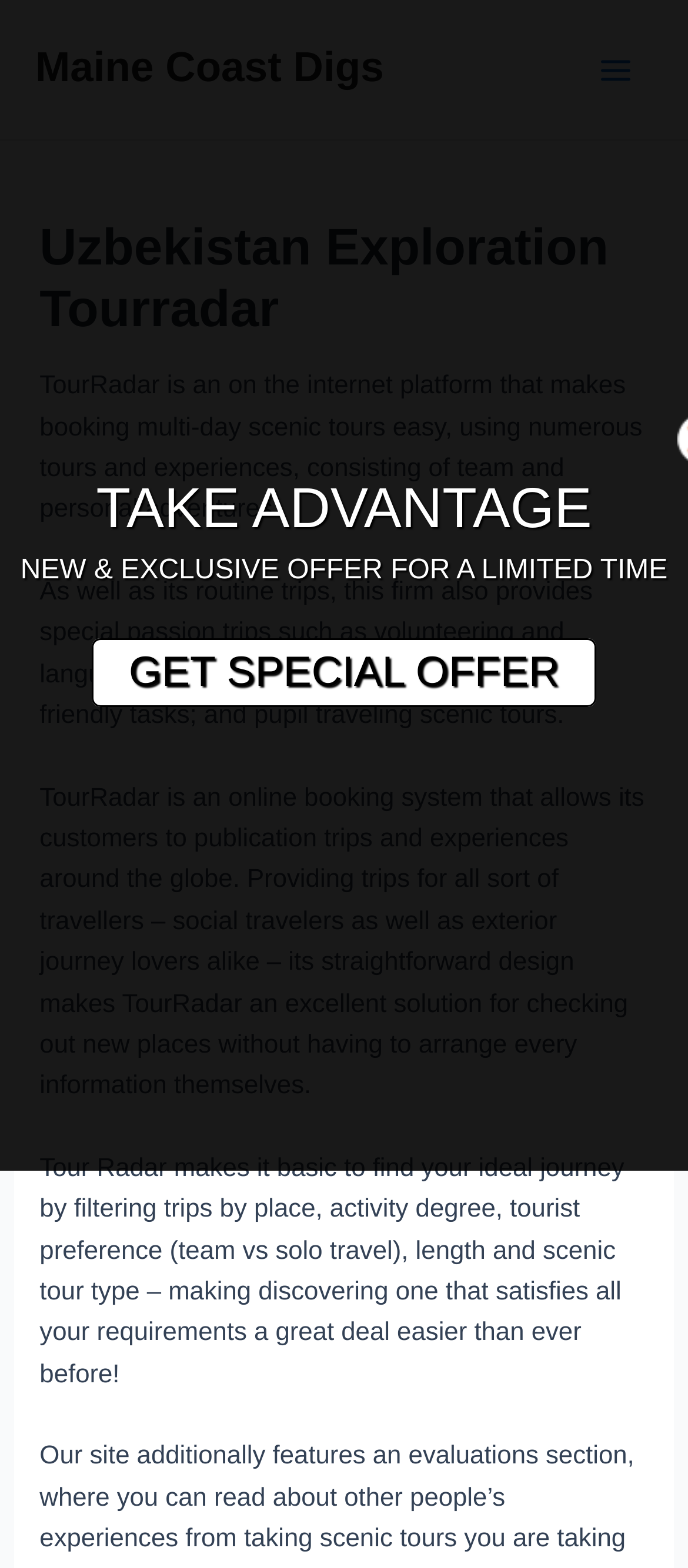Provide a short, one-word or phrase answer to the question below:
What type of platform is TourRadar?

Online booking system